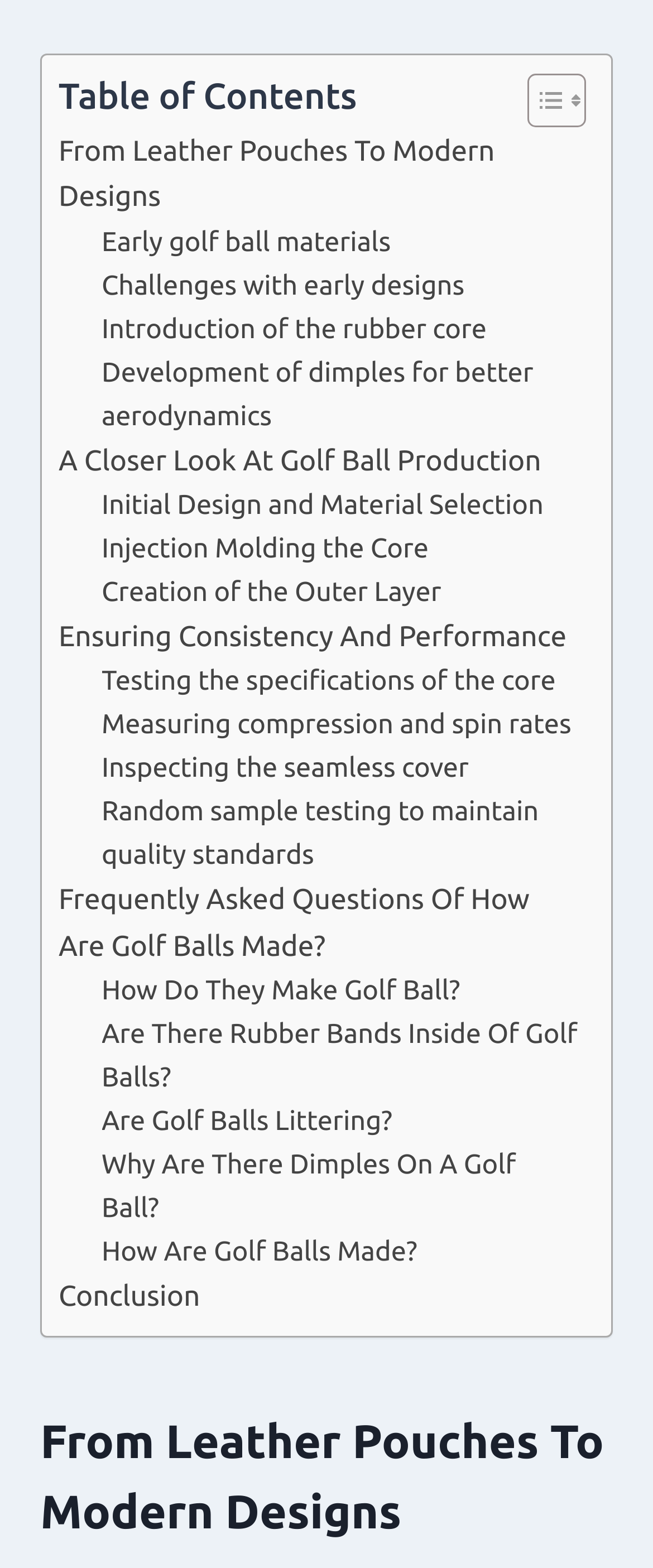Locate the bounding box of the user interface element based on this description: "Initial Design and Material Selection".

[0.155, 0.308, 0.832, 0.336]